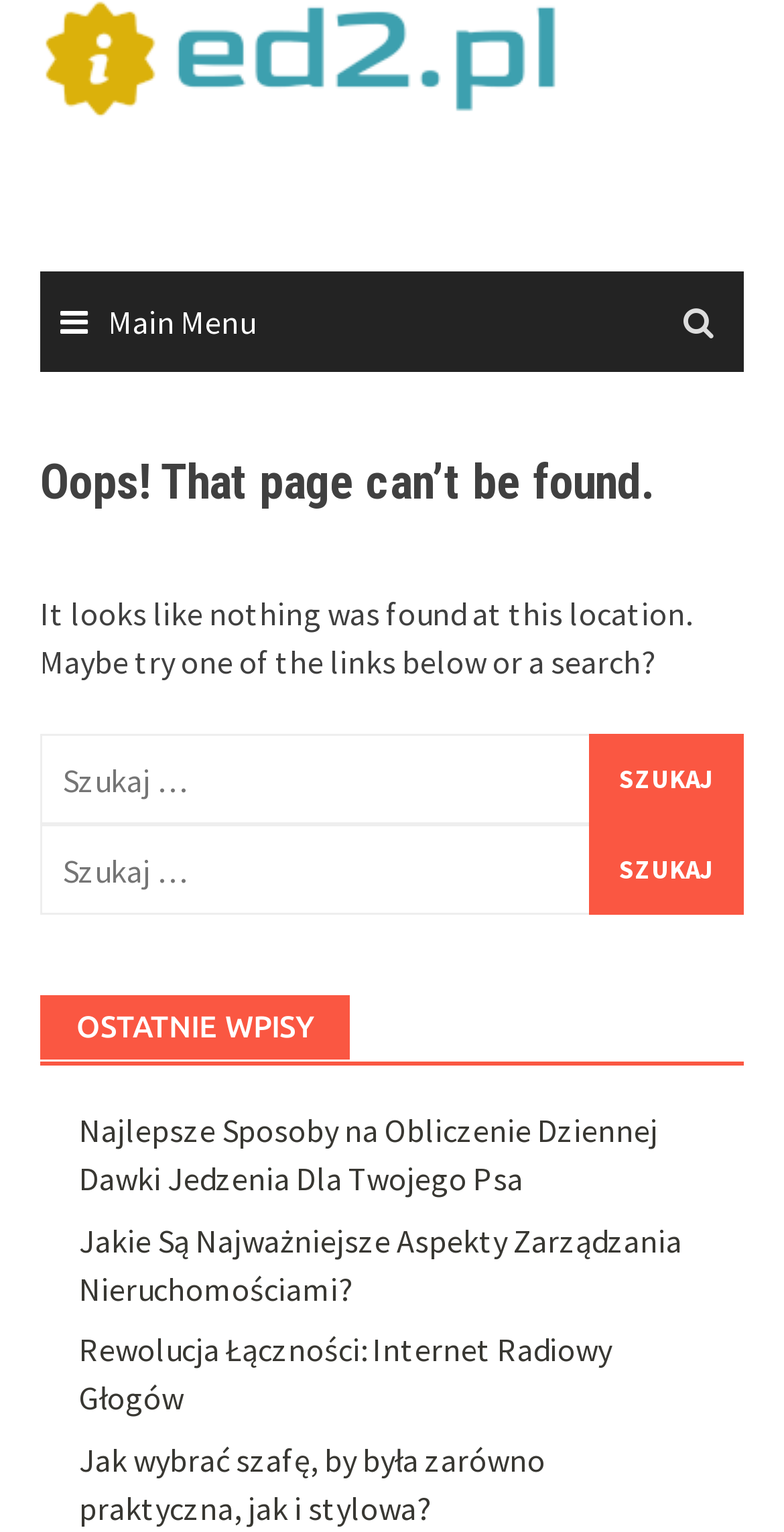Find and generate the main title of the webpage.

Oops! That page can’t be found.